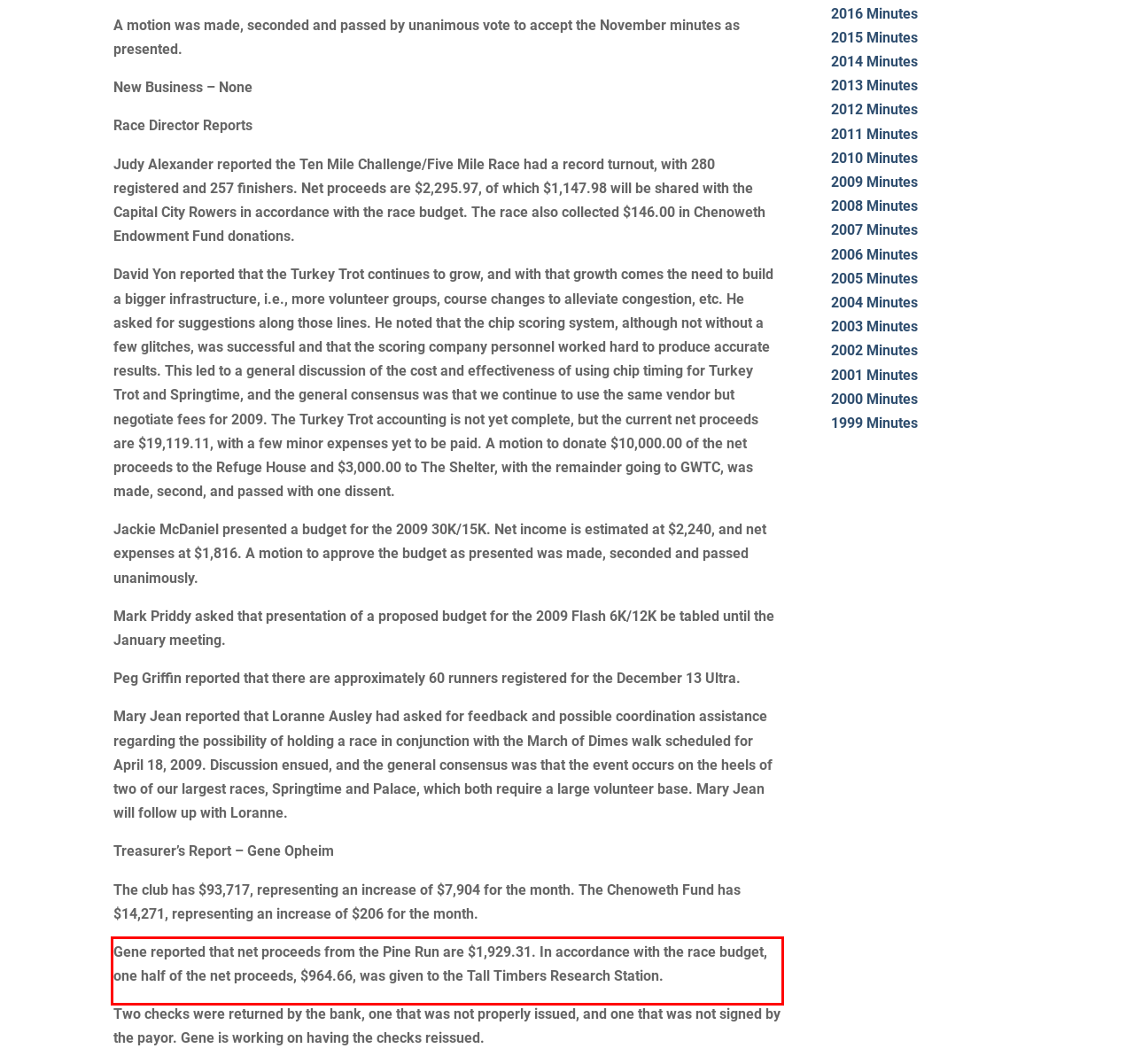You are presented with a screenshot containing a red rectangle. Extract the text found inside this red bounding box.

Gene reported that net proceeds from the Pine Run are $1,929.31. In accordance with the race budget, one half of the net proceeds, $964.66, was given to the Tall Timbers Research Station.